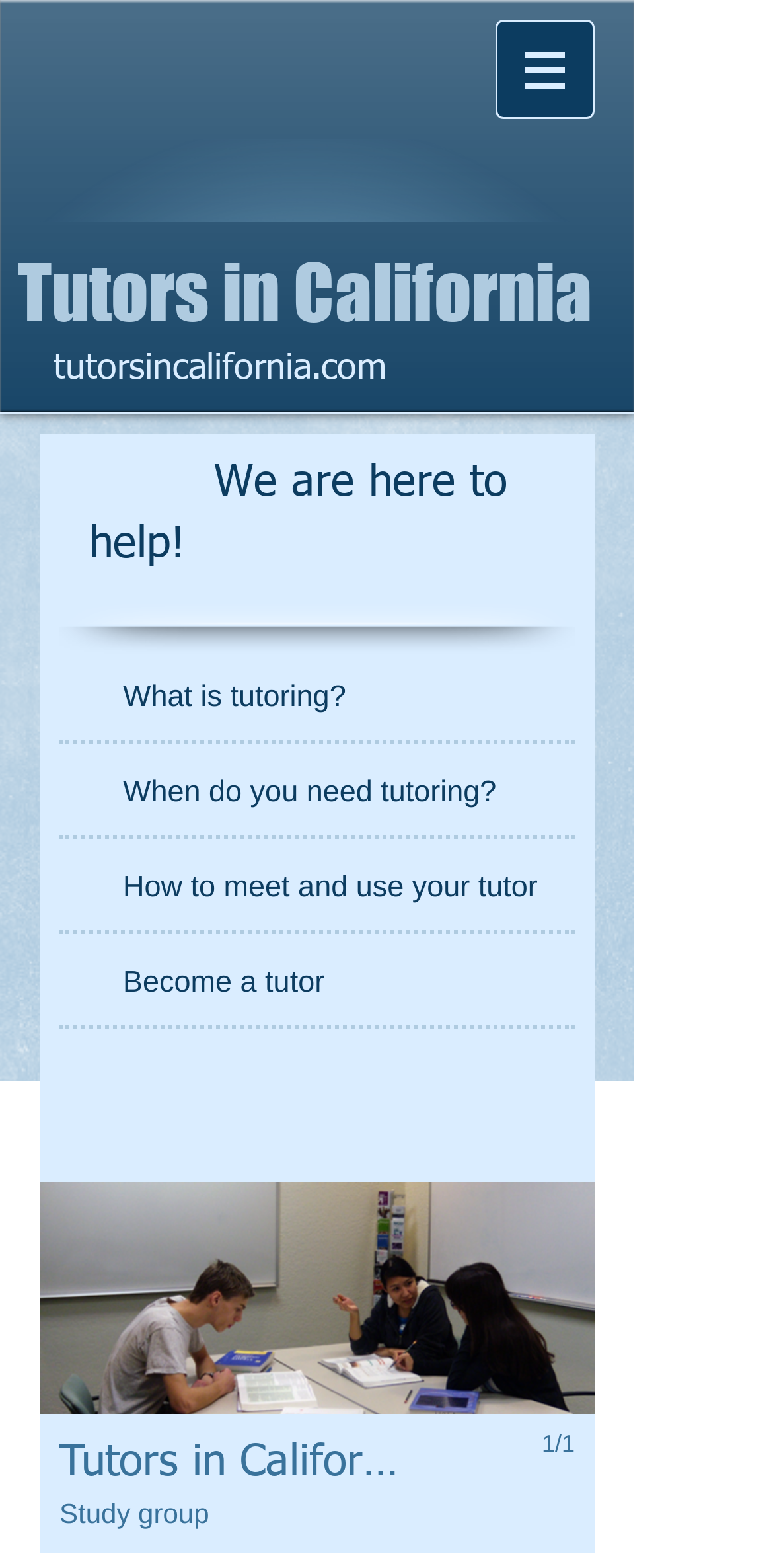Explain the webpage in detail, including its primary components.

The webpage is a directory of tutors in California, offering tutoring services in various school subjects for students from elementary to college levels. 

At the top, there is a logo or icon of "tutorsincalifornia.com" on the left, accompanied by a navigation menu button labeled "Site" on the right. Below the logo, there is a brief message "We are here to help!".

On the left side of the page, there are five links: "What is tutoring?", "When do you need tutoring?", "How to meet and use your tutor", "Become a tutor", and "Find a Tutor", listed in a vertical column. 

On the right side of the page, there is an iframe containing embedded content, and below it, a slideshow gallery displaying an image with a caption "Study group". The slideshow gallery also has a navigation button showing "1/1", indicating that there is only one image in the slideshow. 

At the very top of the page, there are two small, non-descriptive text elements, likely used for formatting or spacing purposes.